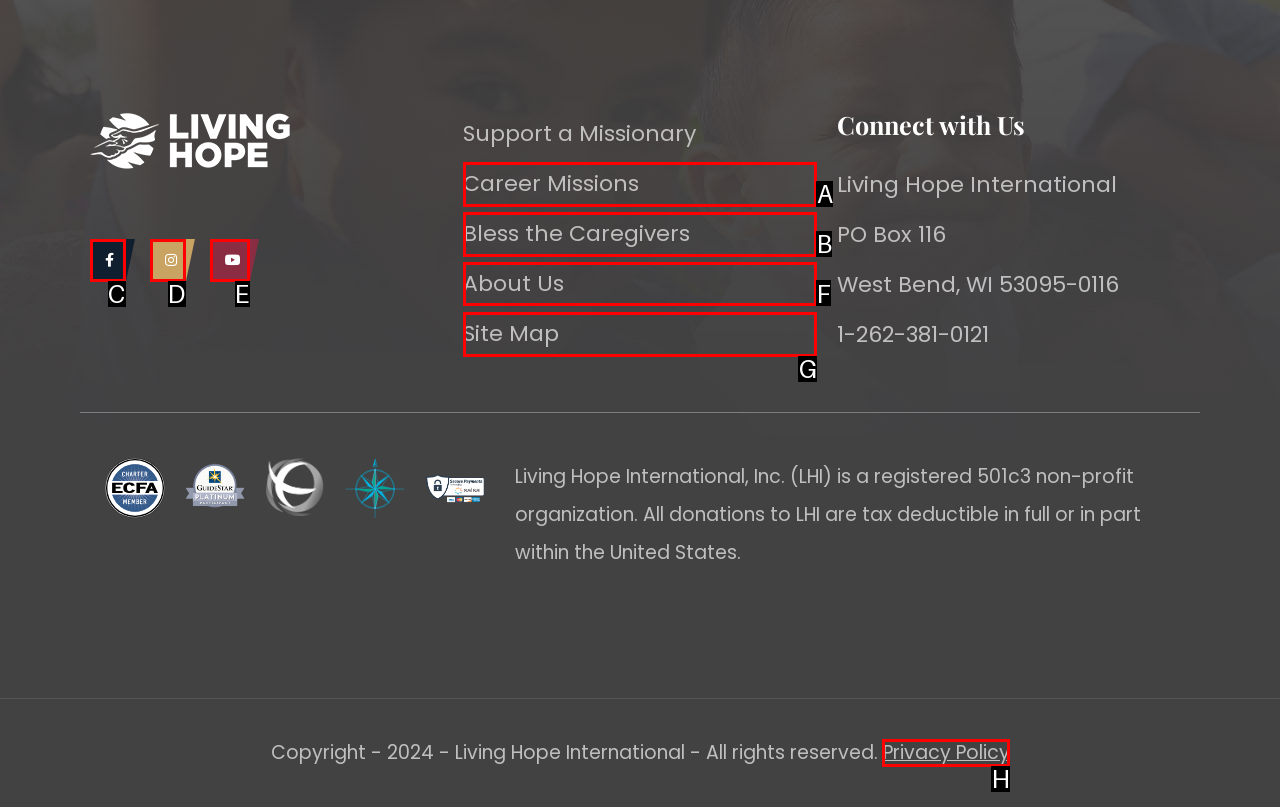Find the correct option to complete this instruction: View About Us. Reply with the corresponding letter.

F